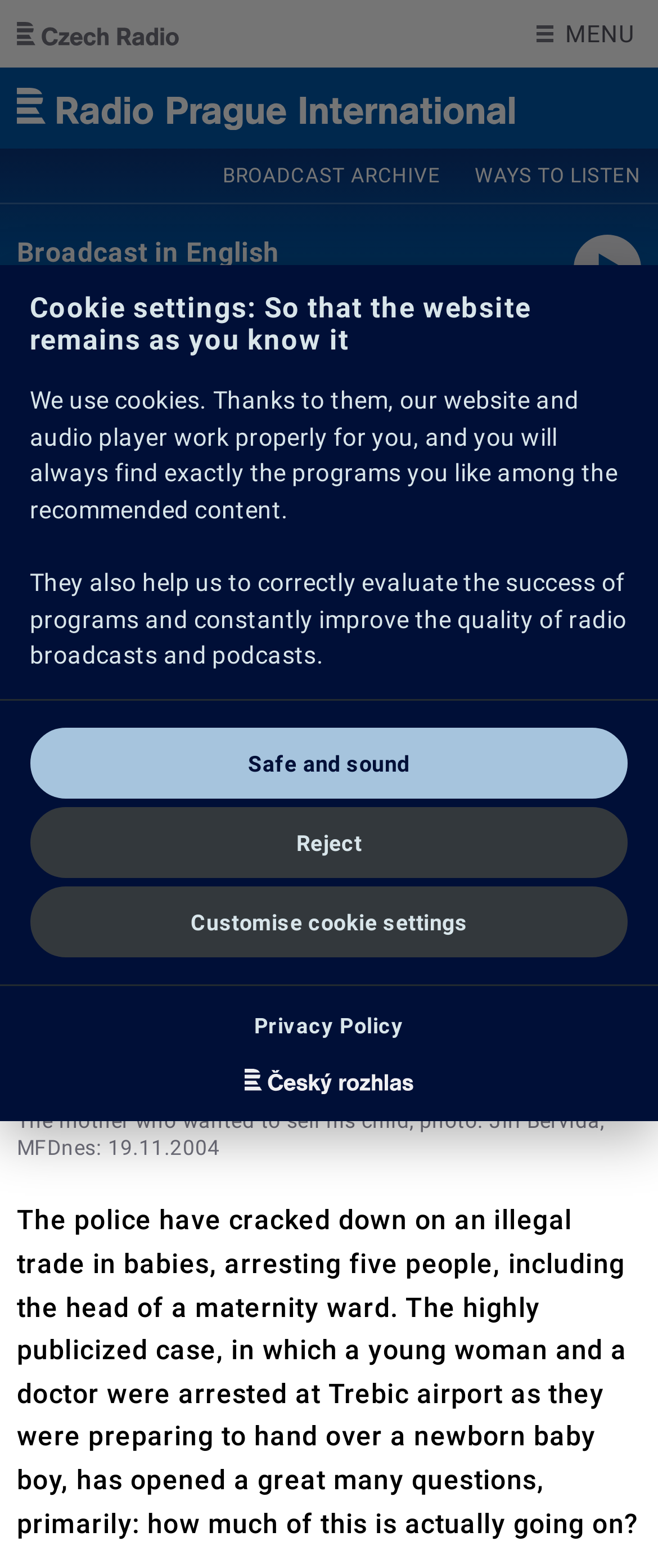Respond to the question below with a single word or phrase:
What is the purpose of the cookie settings dialog?

To customize cookie settings